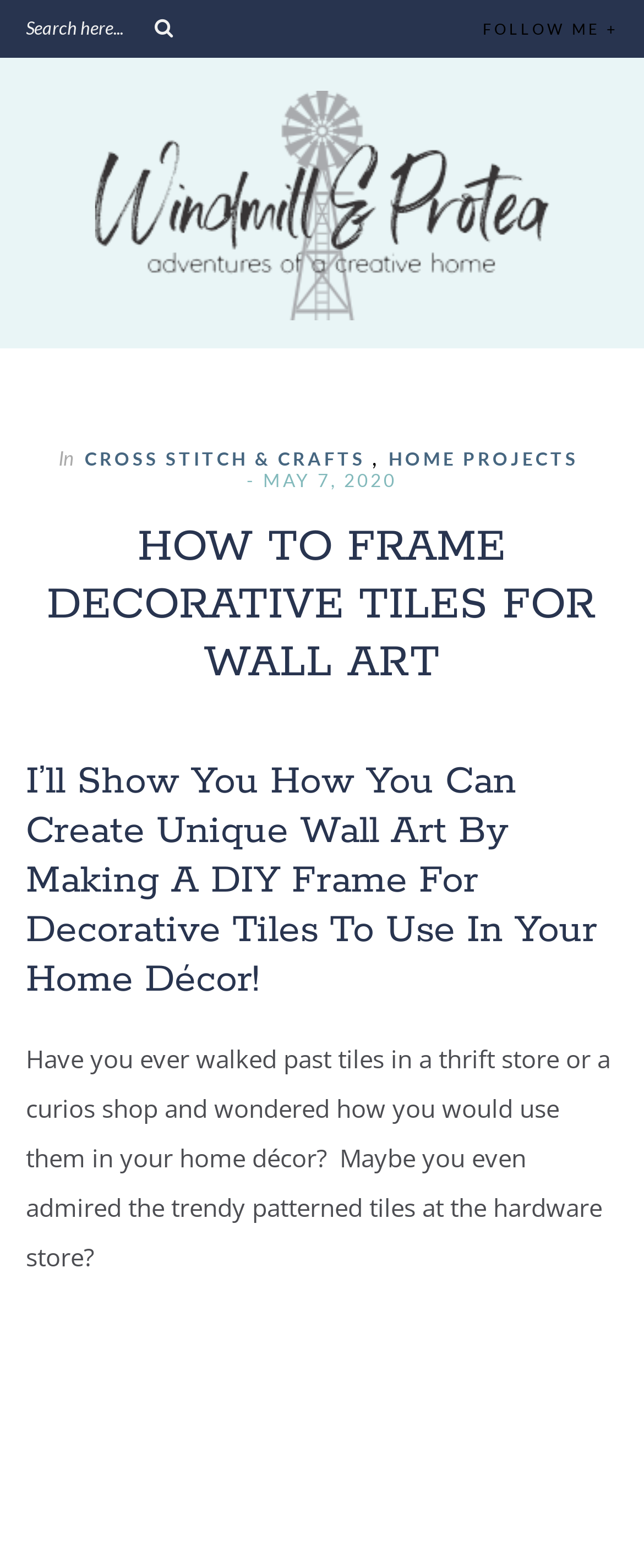Elaborate on the different components and information displayed on the webpage.

This webpage is about creating unique wall art by making a DIY frame for decorative tiles. At the top left, there is a search bar with a magnifying glass icon and a placeholder text "Search here...". Next to the search bar, there is a button with a search icon. 

On the top right, there is a "FOLLOW ME +" text. Below the search bar, the website's title "Windmill & Protea" is displayed prominently, accompanied by a link to the website's homepage and an image of the website's logo. 

Underneath the title, there are links to categories "CROSS STITCH & CRAFTS" and "HOME PROJECTS", separated by commas, along with the date "MAY 7, 2020". 

The main content of the webpage starts with a heading "HOW TO FRAME DECORATIVE TILES FOR WALL ART", followed by a subheading that summarizes the content of the article. The article begins with a paragraph of text that asks the reader if they have ever walked past tiles in a thrift store or a curios shop and wondered how to use them in their home décor.